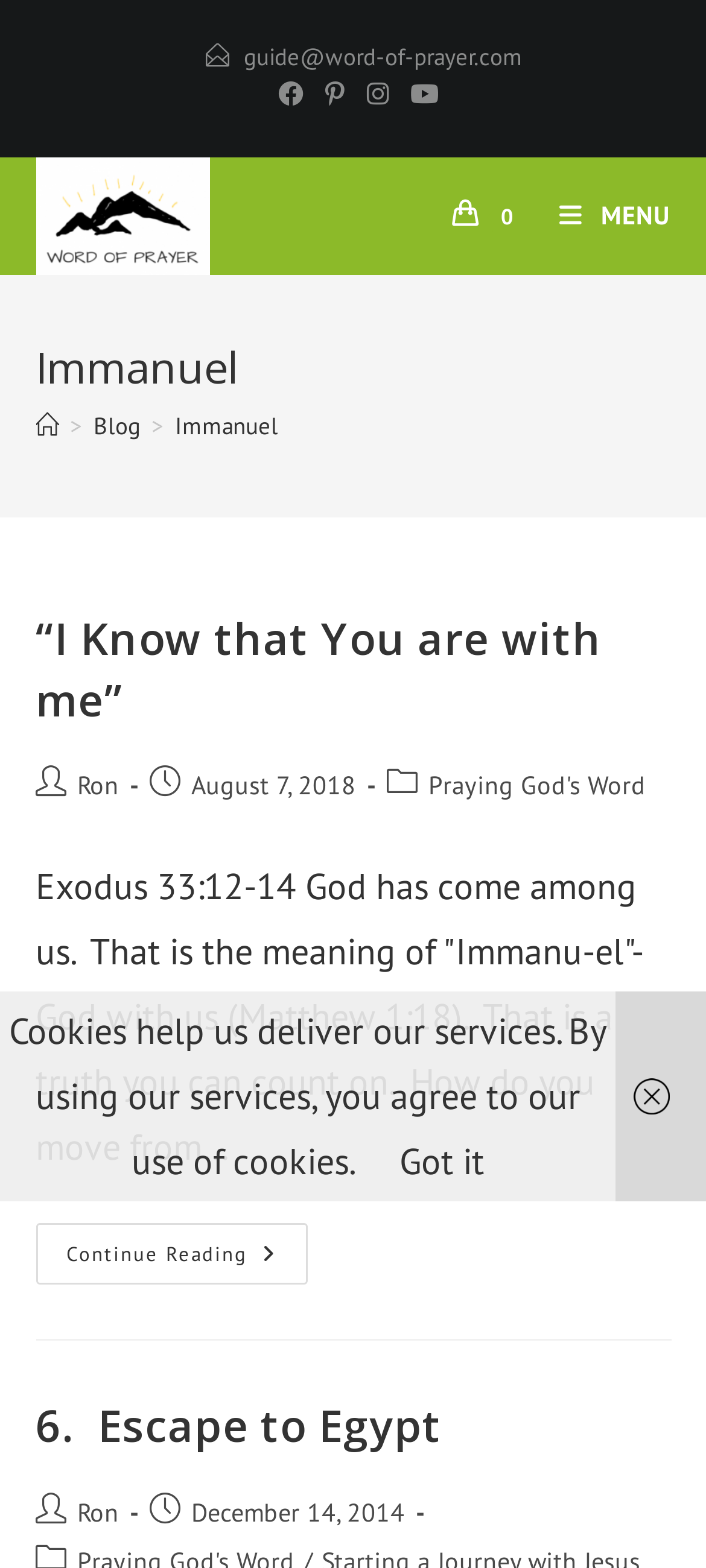Using the information in the image, give a comprehensive answer to the question: 
What is the name of the blog?

The name of the blog can be found in the heading element with the text 'Immanuel' which is located at the top of the webpage, inside the header element with the bounding box coordinates [0.05, 0.215, 0.95, 0.254].